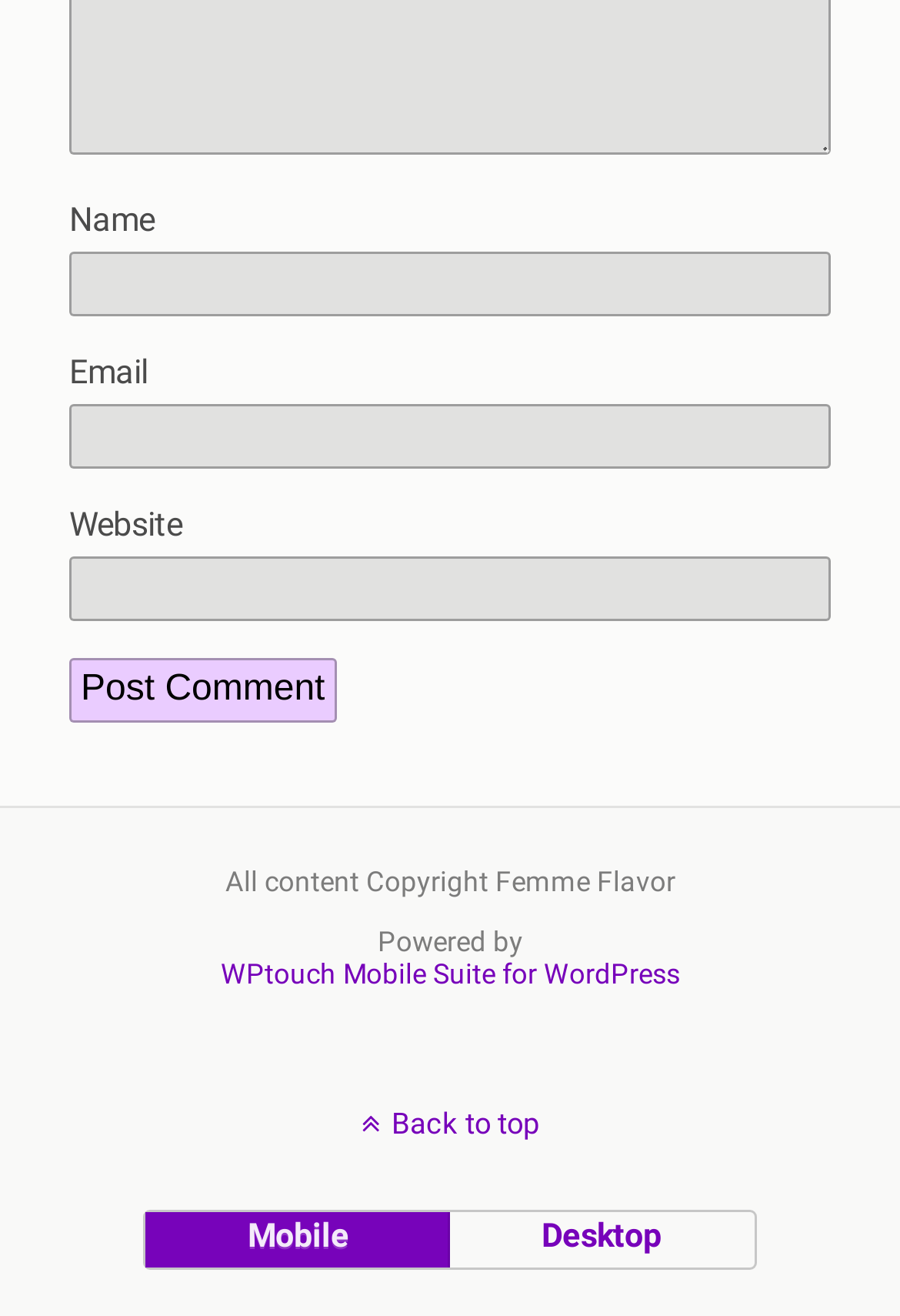Locate the bounding box coordinates of the element's region that should be clicked to carry out the following instruction: "Input your email". The coordinates need to be four float numbers between 0 and 1, i.e., [left, top, right, bottom].

[0.077, 0.307, 0.923, 0.356]